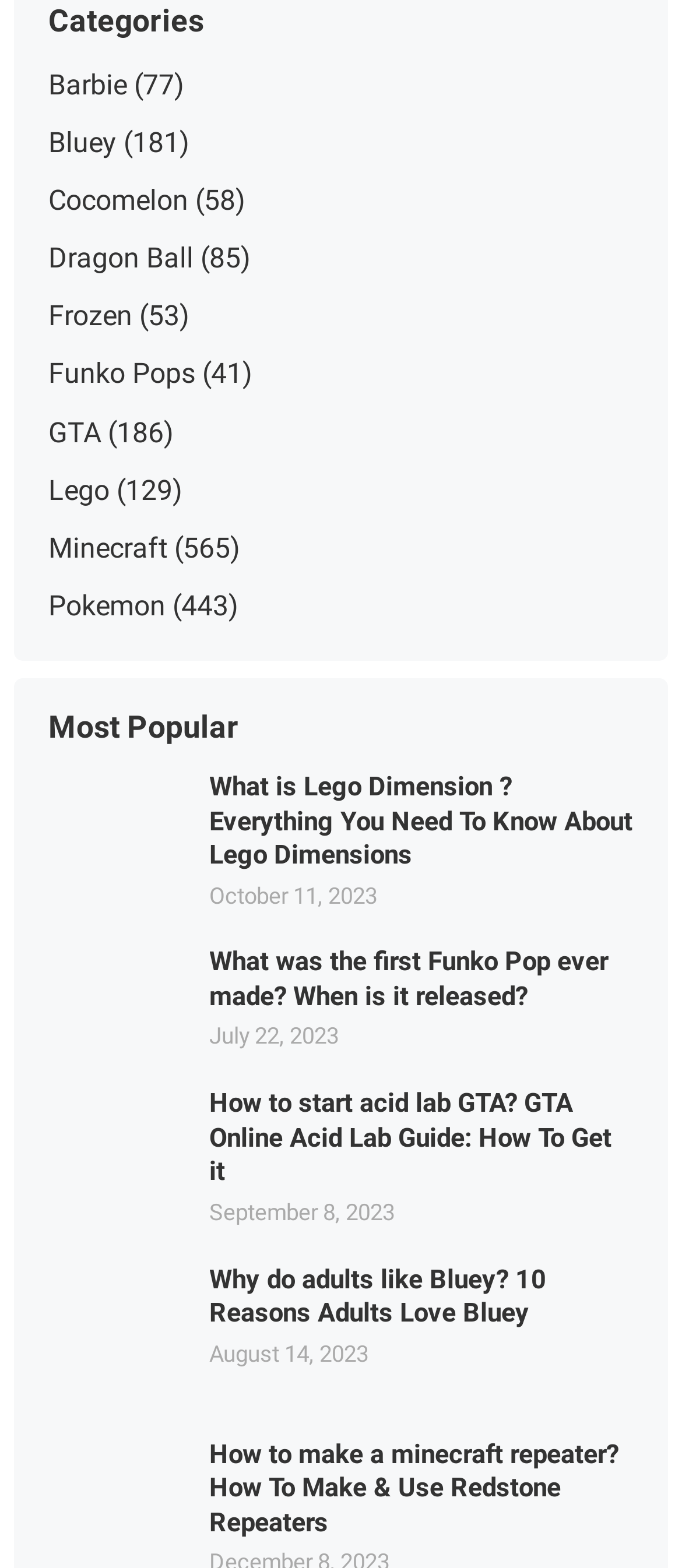Locate the bounding box coordinates of the clickable element to fulfill the following instruction: "View contact information for Laredo office". Provide the coordinates as four float numbers between 0 and 1 in the format [left, top, right, bottom].

None